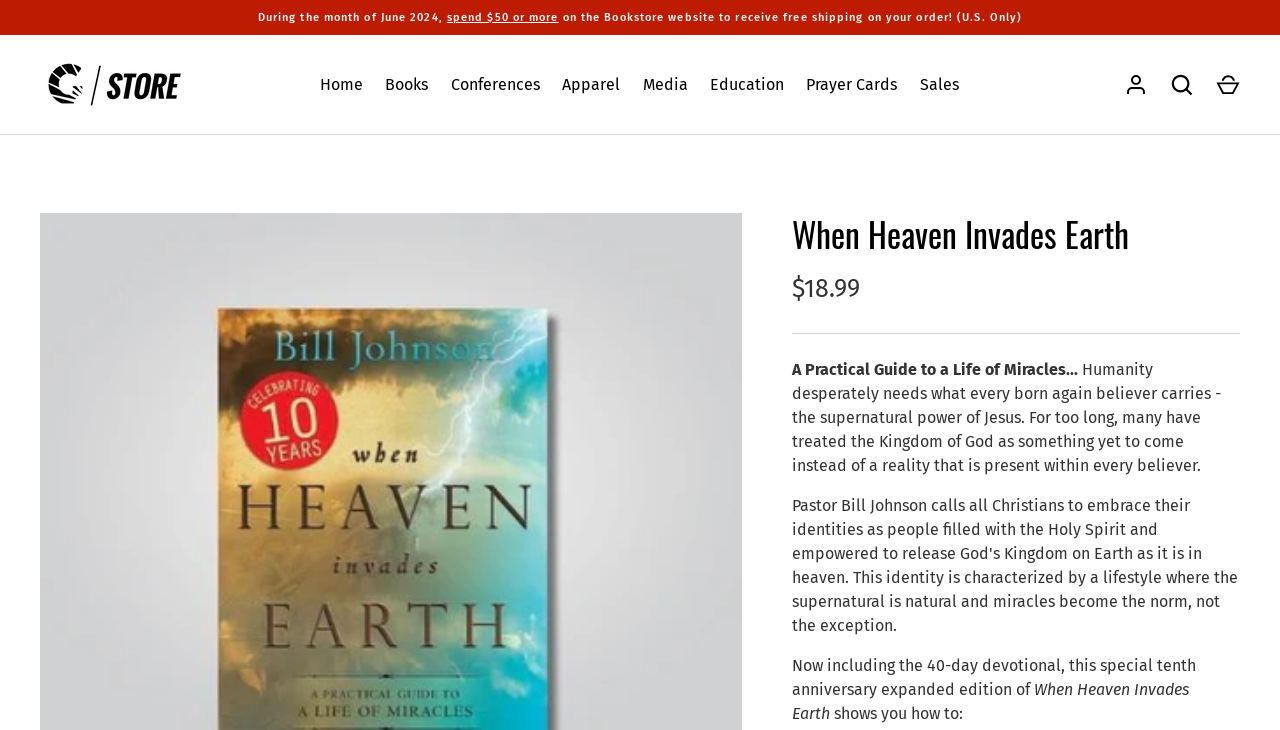Locate the UI element described by Prayer Cards in the provided webpage screenshot. Return the bounding box coordinates in the format (top-left x, top-left y, bottom-right x, bottom-right y), ensuring all values are between 0 and 1.

[0.621, 0.101, 0.71, 0.133]